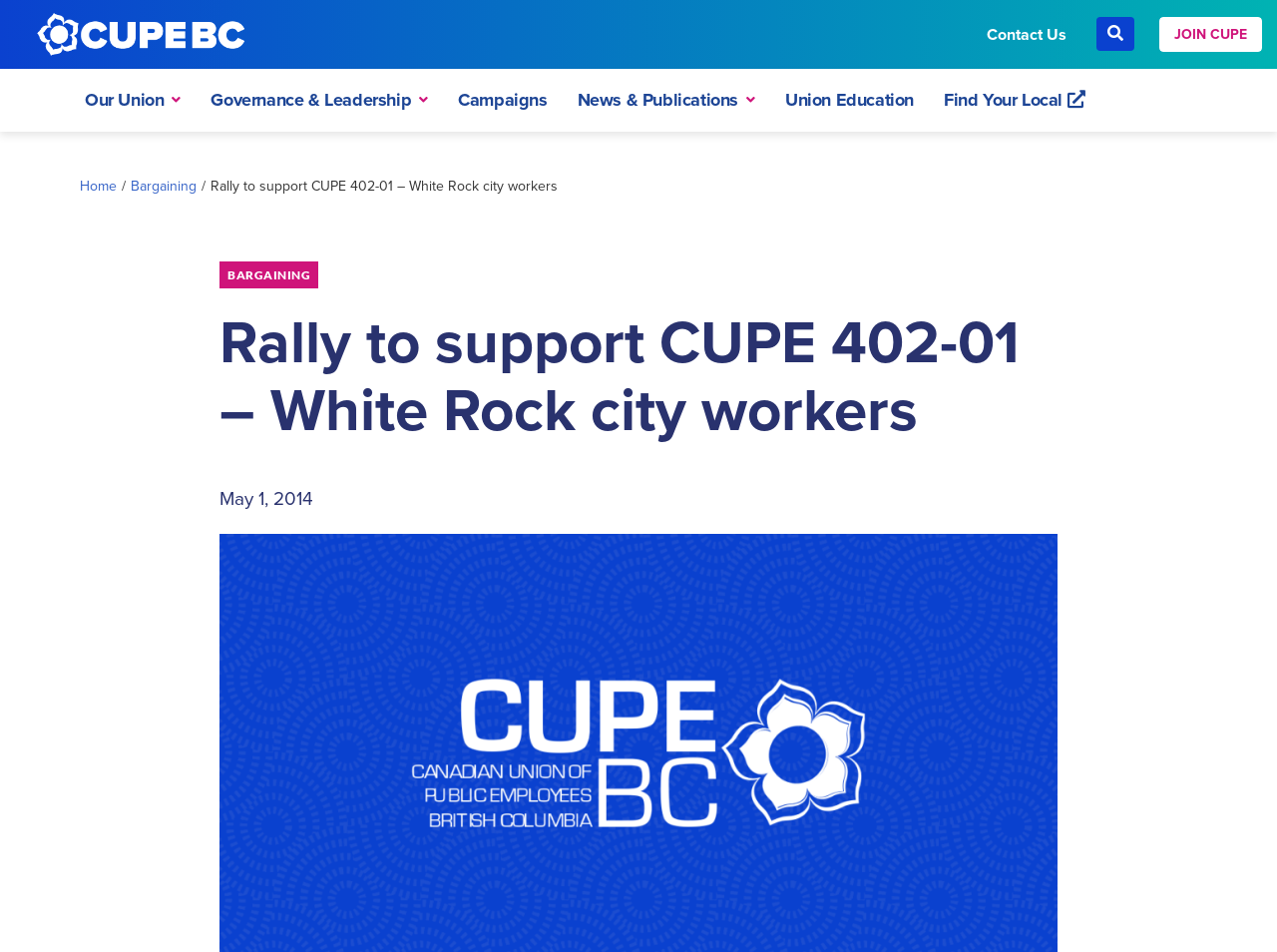What is the purpose of the webpage?
Can you provide a detailed and comprehensive answer to the question?

The purpose of the webpage can be inferred from the heading 'Rally to support CUPE 402-01 – White Rock city workers' and the overall content of the webpage, which suggests that the webpage is meant to support and rally behind CUPE 402-01.